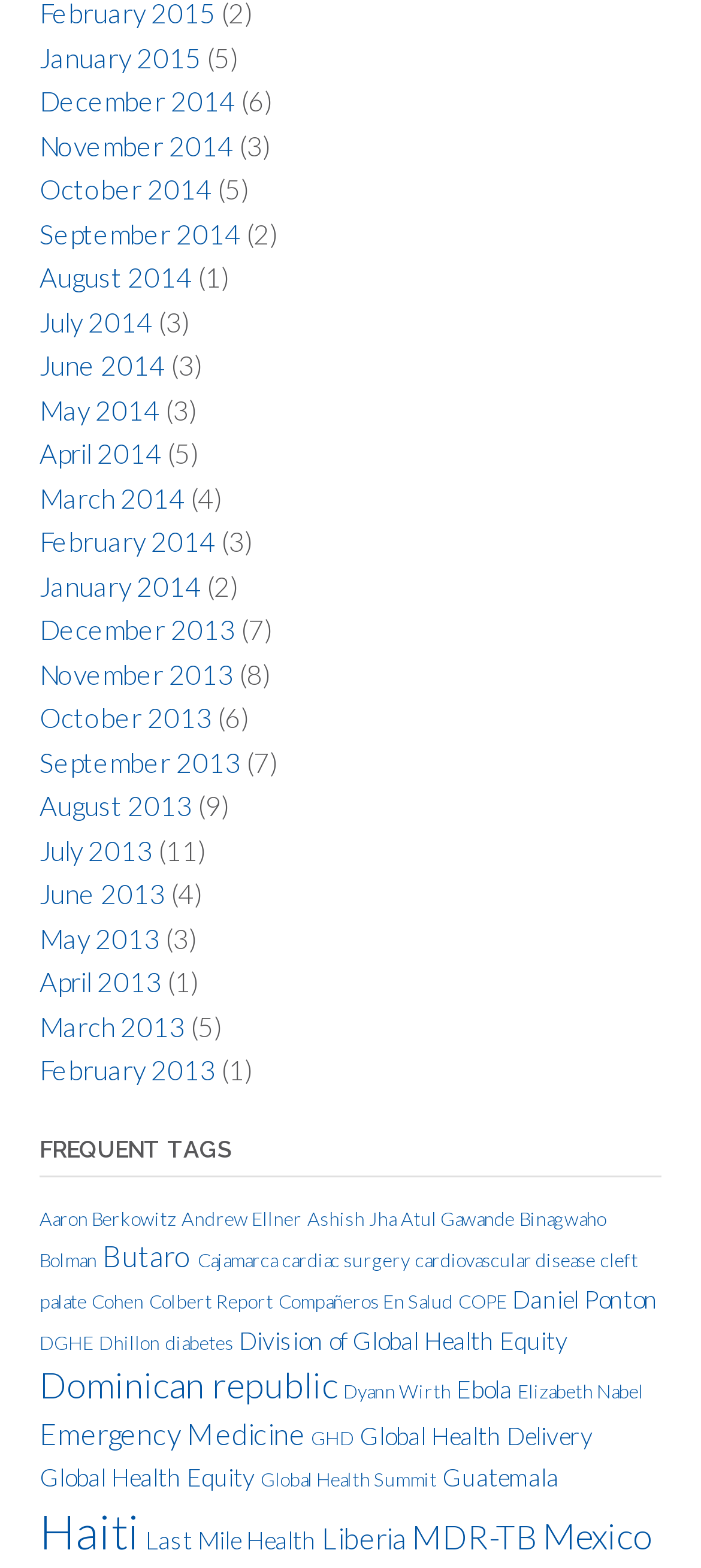Based on the element description: "Global Health Equity", identify the bounding box coordinates for this UI element. The coordinates must be four float numbers between 0 and 1, listed as [left, top, right, bottom].

[0.056, 0.933, 0.364, 0.952]